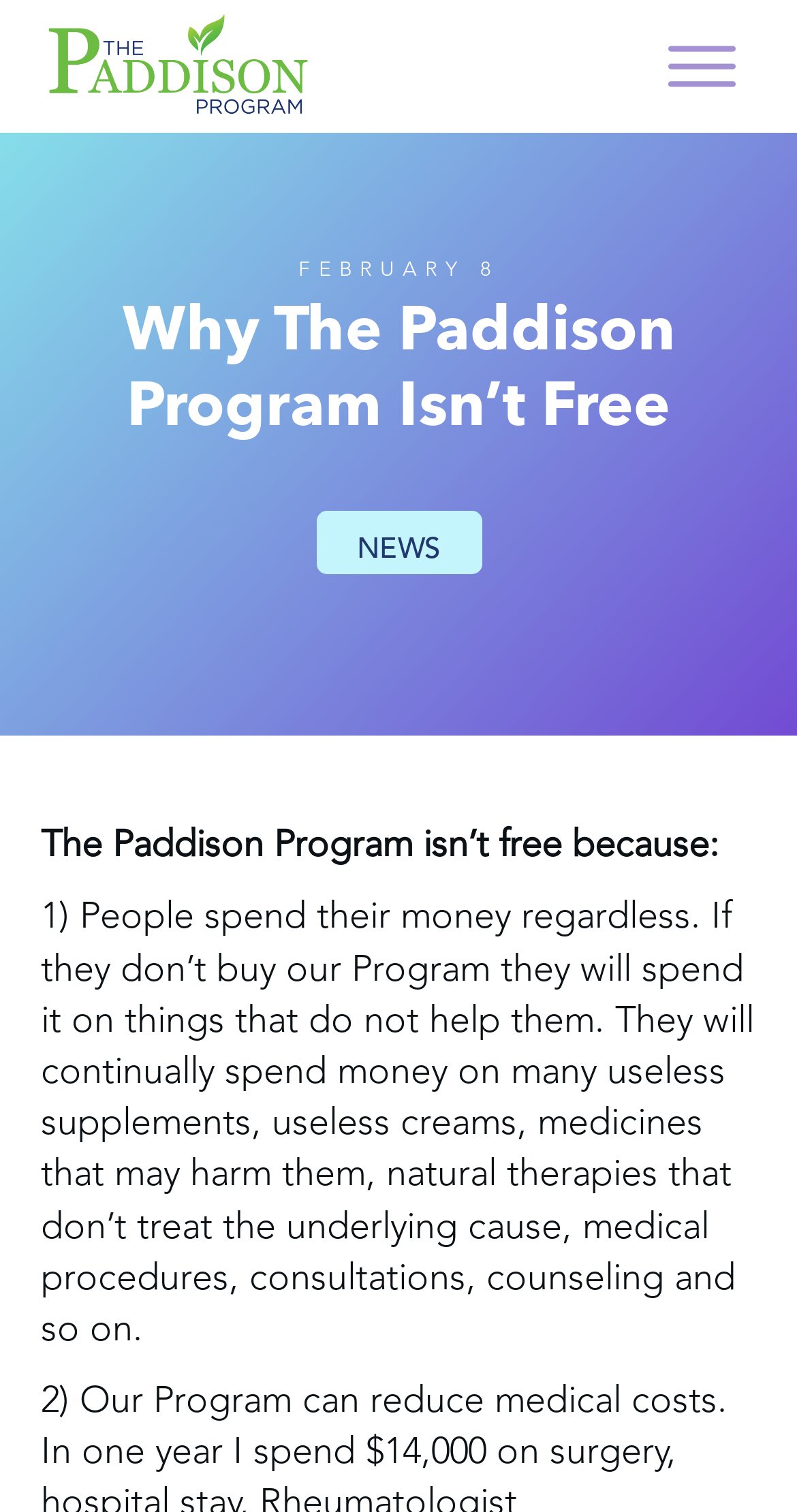What is the first reason why the Paddison Program isn’t free?
Please answer the question with a detailed and comprehensive explanation.

I found the text 'The Paddison Program isn’t free because:' followed by a list of reasons. The first reason is '1) People spend their money regardless. If they don’t buy our Program they will spend it on things that do not help them.' which is mentioned in a static text element with a bounding box of [0.051, 0.591, 0.946, 0.892].